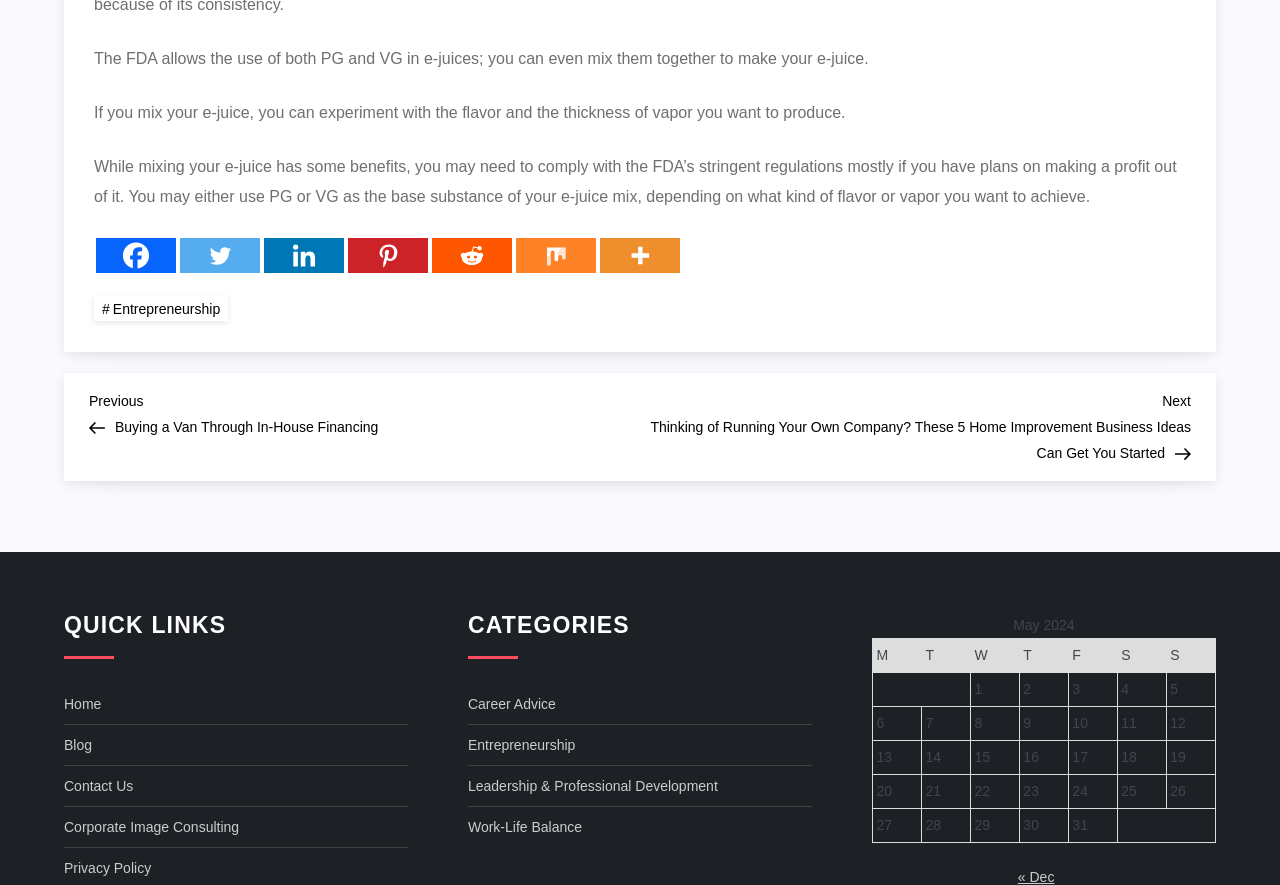Determine the bounding box coordinates for the area that needs to be clicked to fulfill this task: "View May 2024 calendar". The coordinates must be given as four float numbers between 0 and 1, i.e., [left, top, right, bottom].

[0.681, 0.691, 0.95, 0.952]